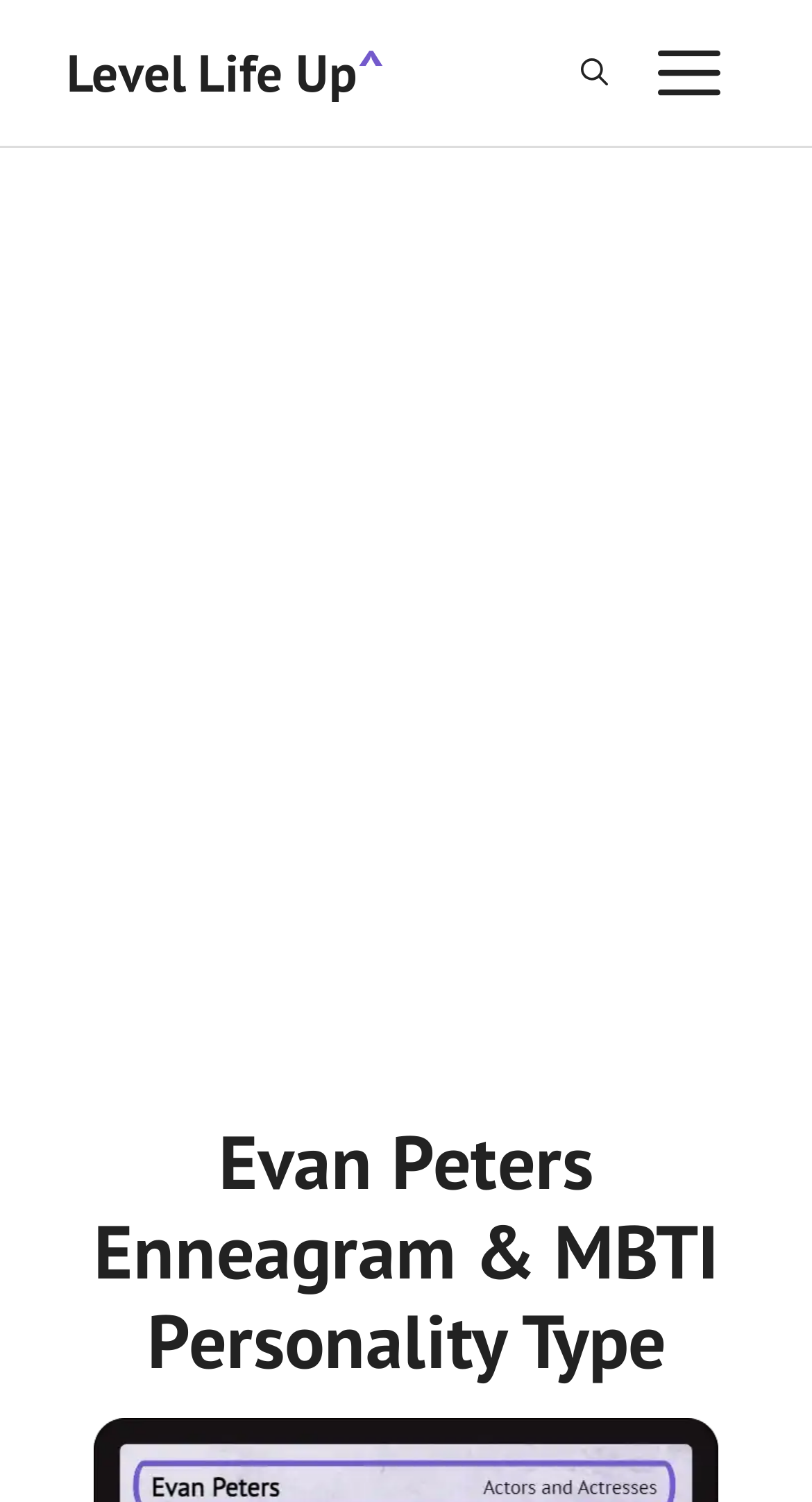Can you find and provide the title of the webpage?

Evan Peters Enneagram & MBTI Personality Type